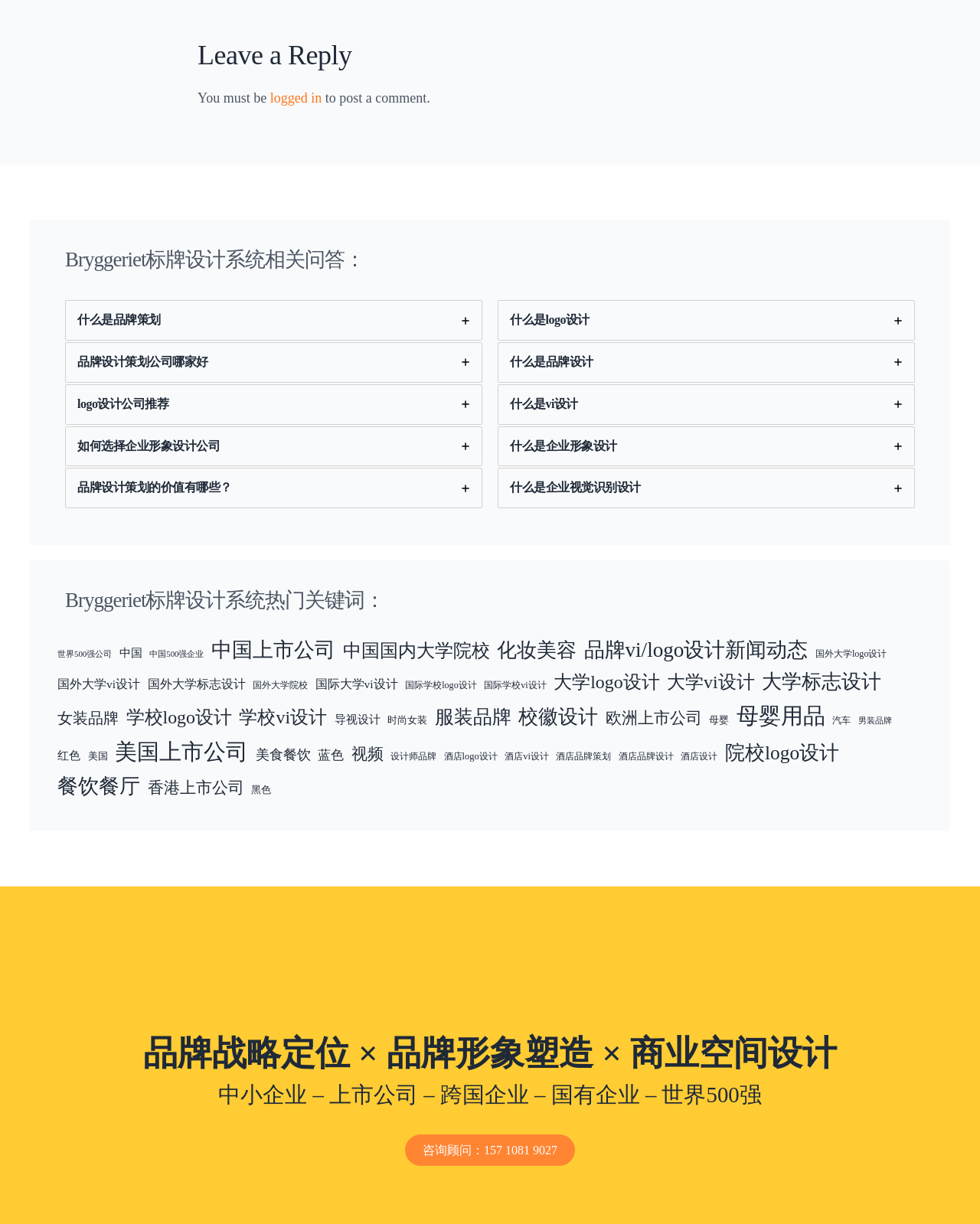What is the text of the first link?
Please provide a single word or phrase based on the screenshot.

世界500强公司